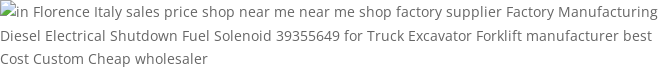Where is the product available?
Refer to the screenshot and answer in one word or phrase.

Florence, Italy